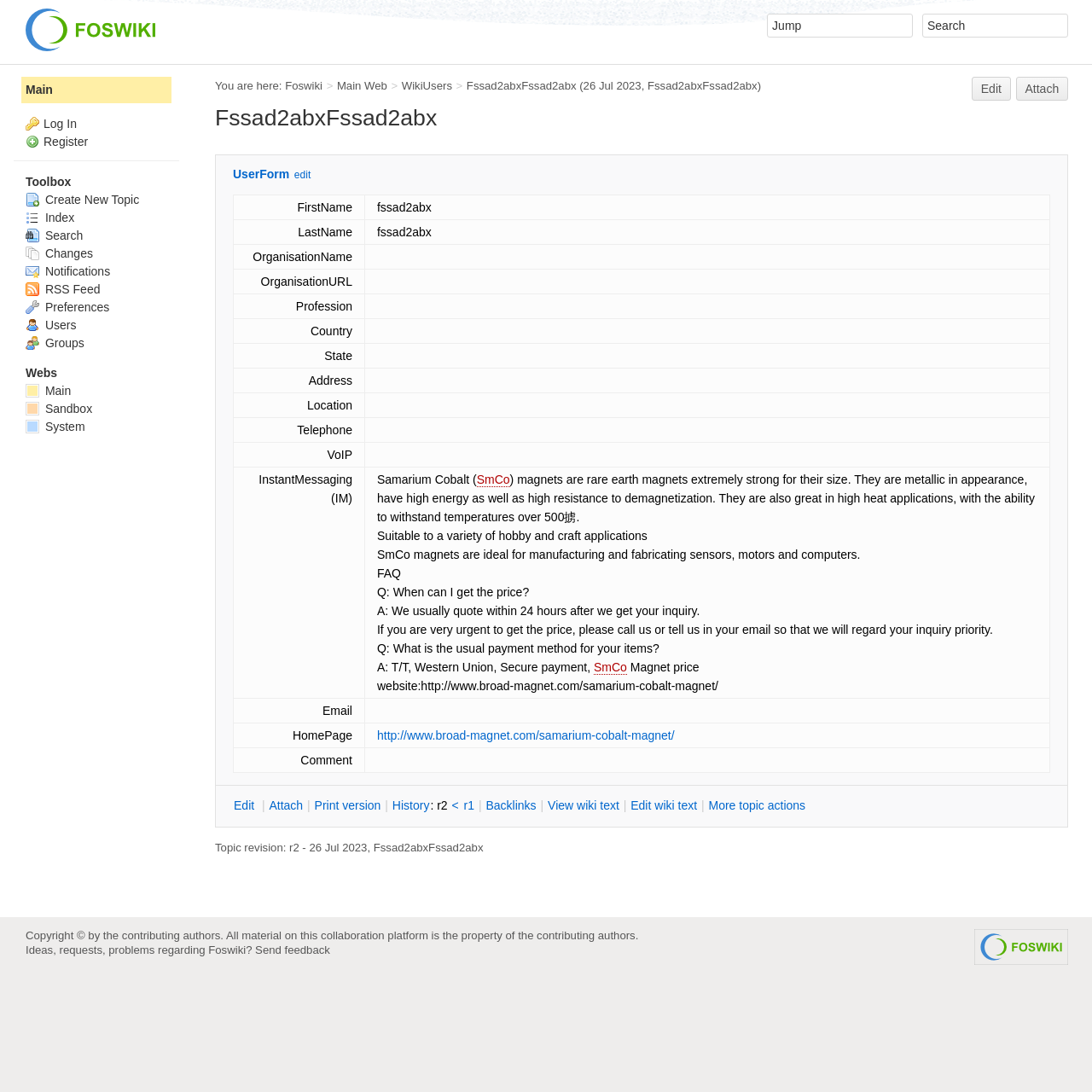What is the current page?
Utilize the image to construct a detailed and well-explained answer.

The current page is indicated by the link 'Fssad2abxFssad2abx' in the breadcrumb navigation at the top of the webpage.